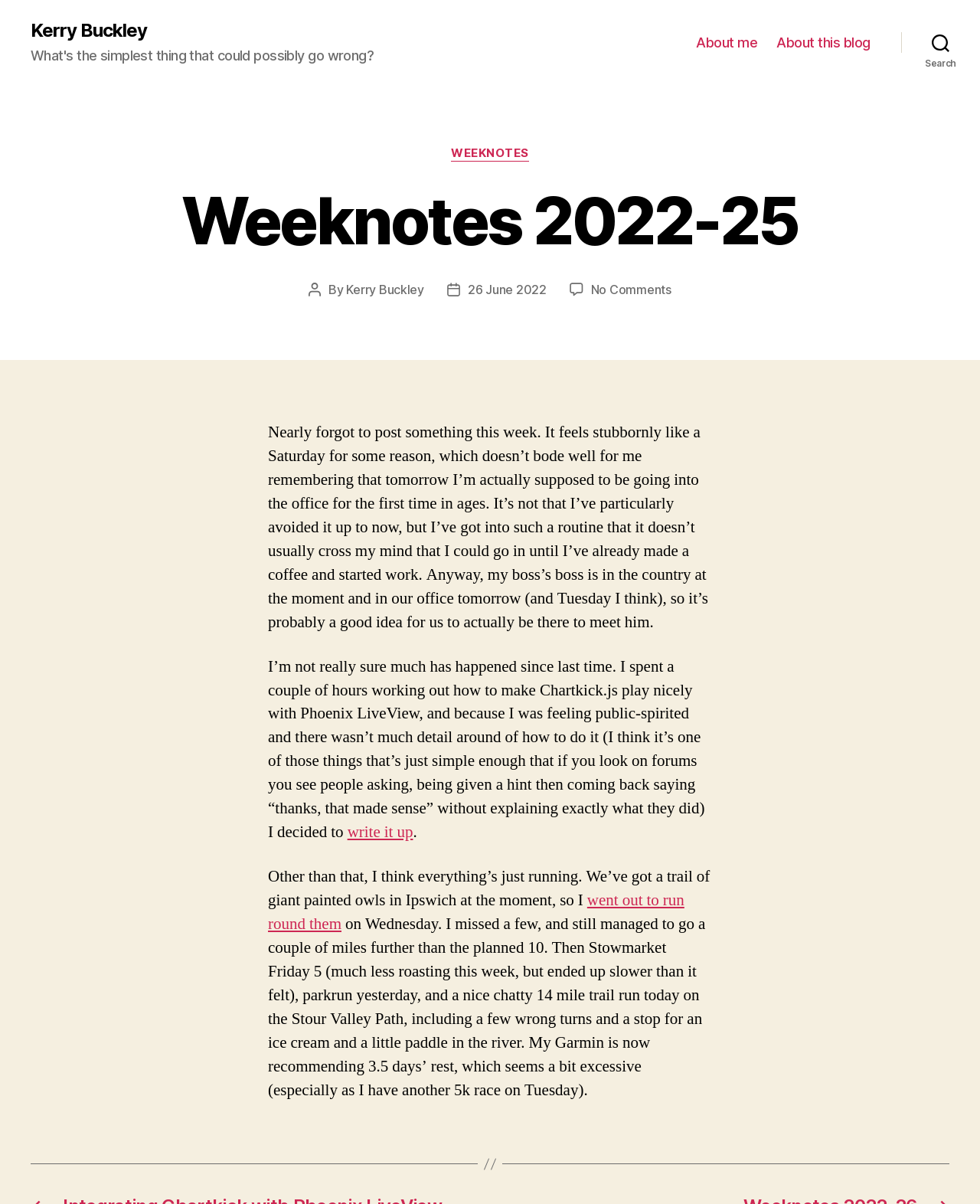Can you determine the bounding box coordinates of the area that needs to be clicked to fulfill the following instruction: "Read the 'write it up' article"?

[0.354, 0.683, 0.421, 0.7]